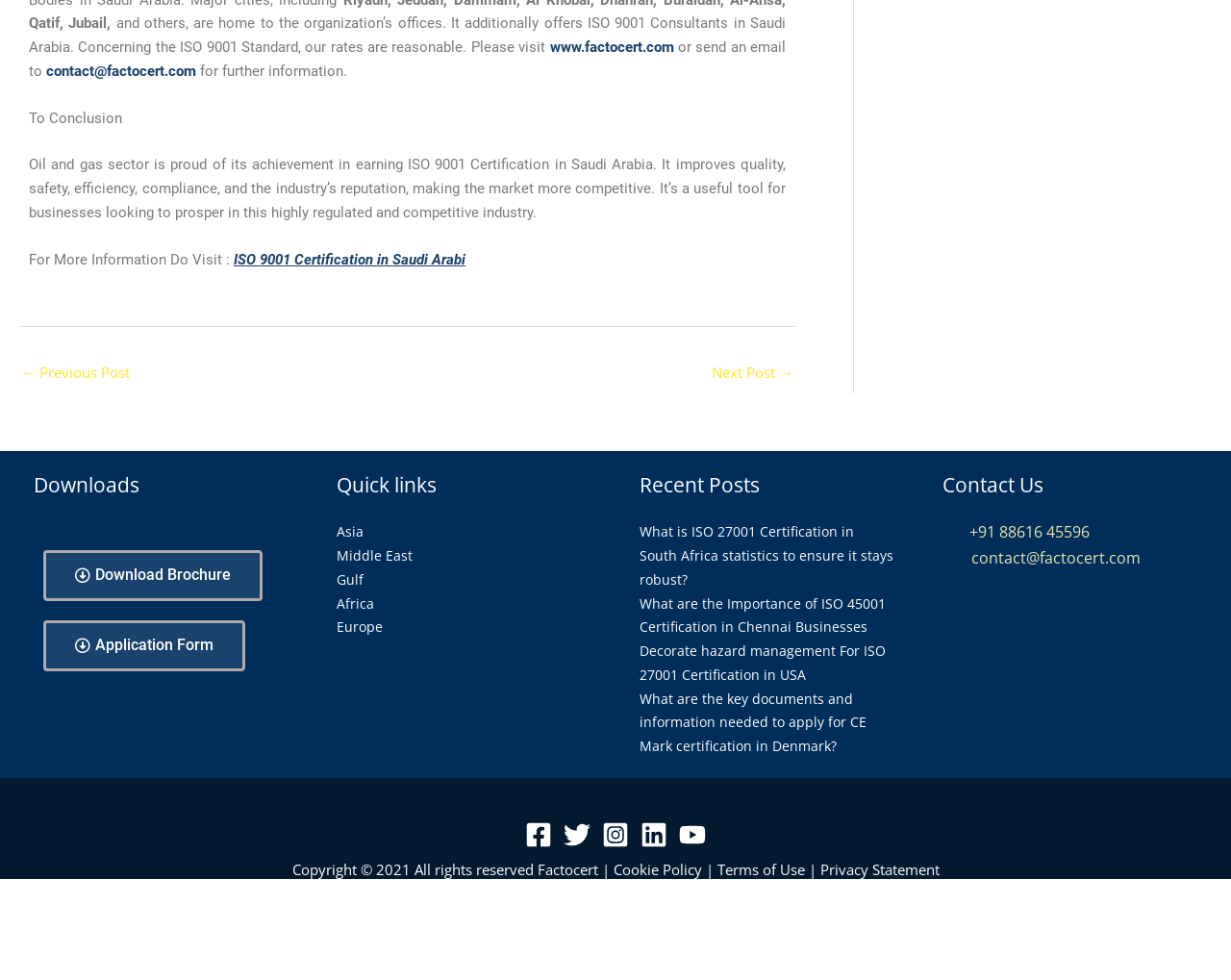Give a one-word or phrase response to the following question: What is the phone number of Factocert?

+91 88616 45596